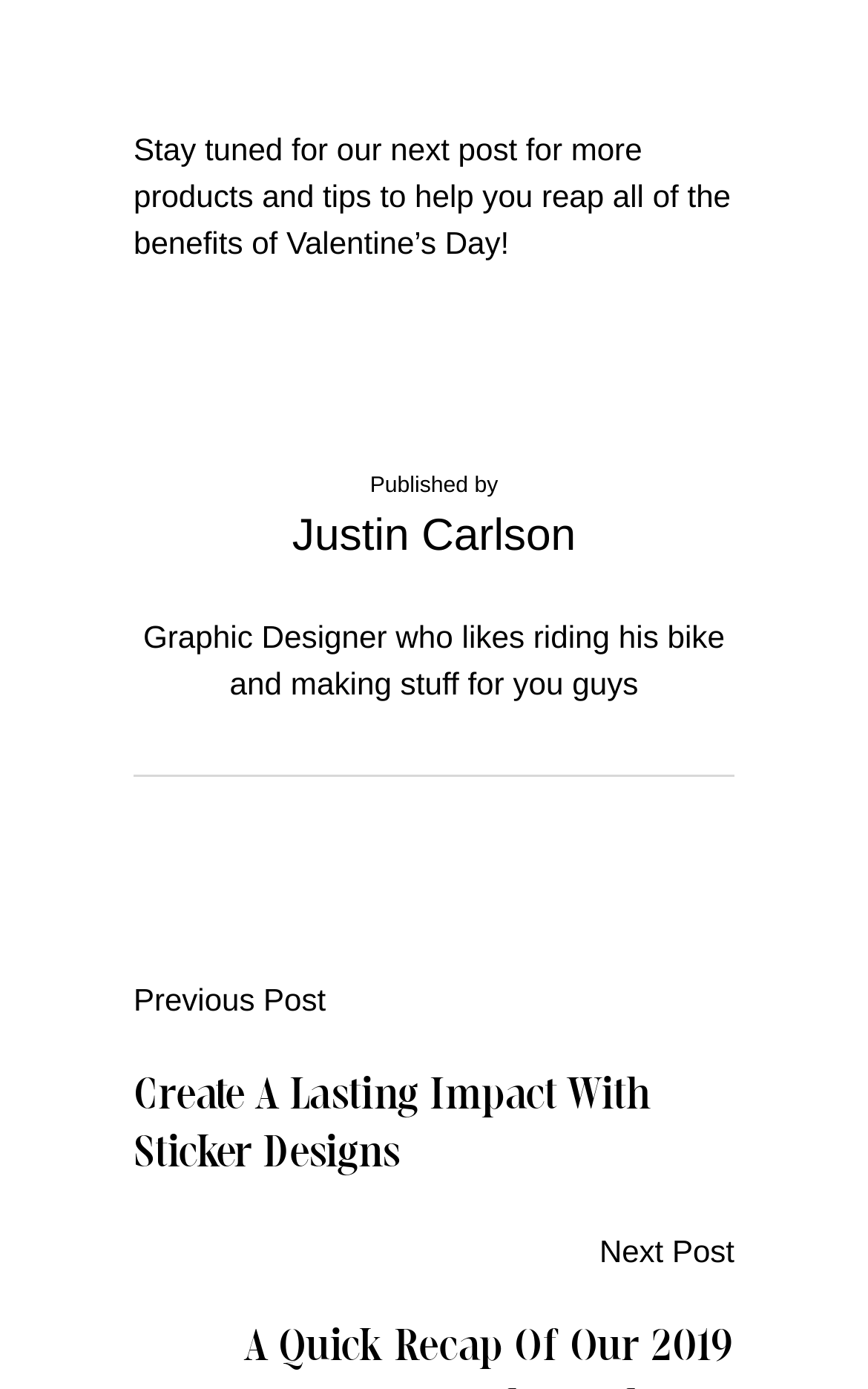Answer the question briefly using a single word or phrase: 
What is the orientation of the separator?

horizontal